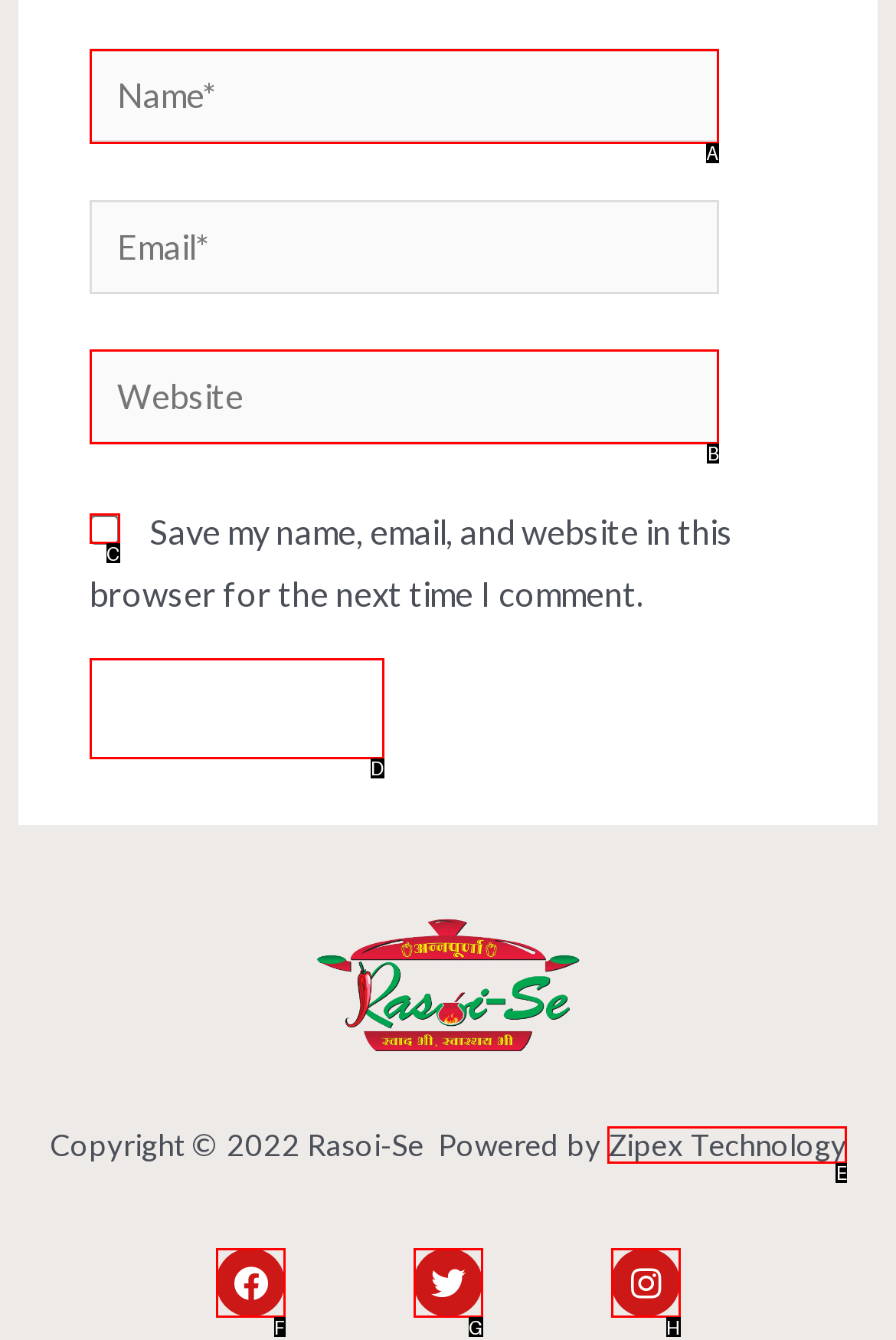Tell me which one HTML element I should click to complete the following task: Enter your name
Answer with the option's letter from the given choices directly.

A